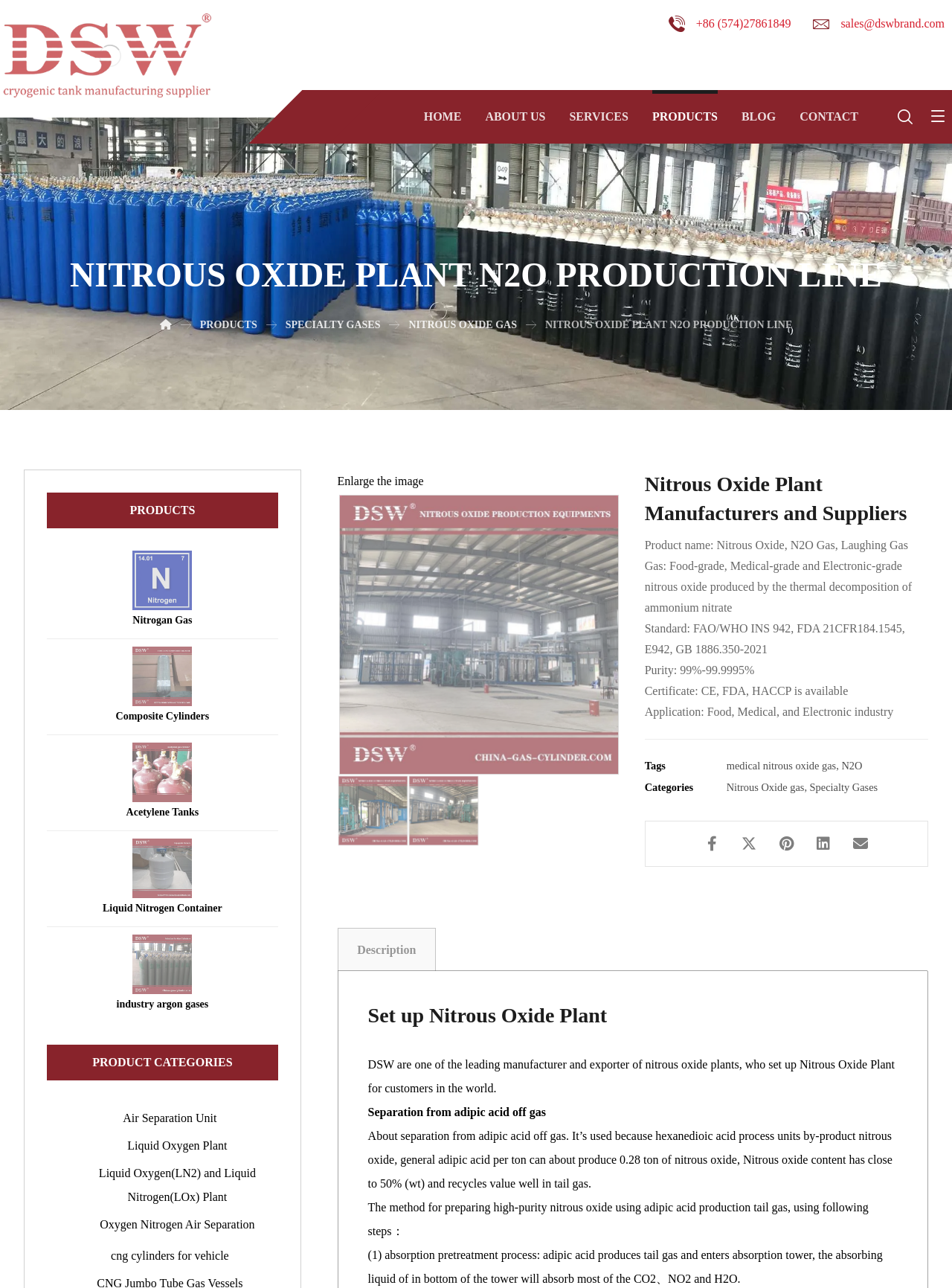Provide a single word or phrase answer to the question: 
What is the purity of the nitrous oxide?

99%-99.9995%